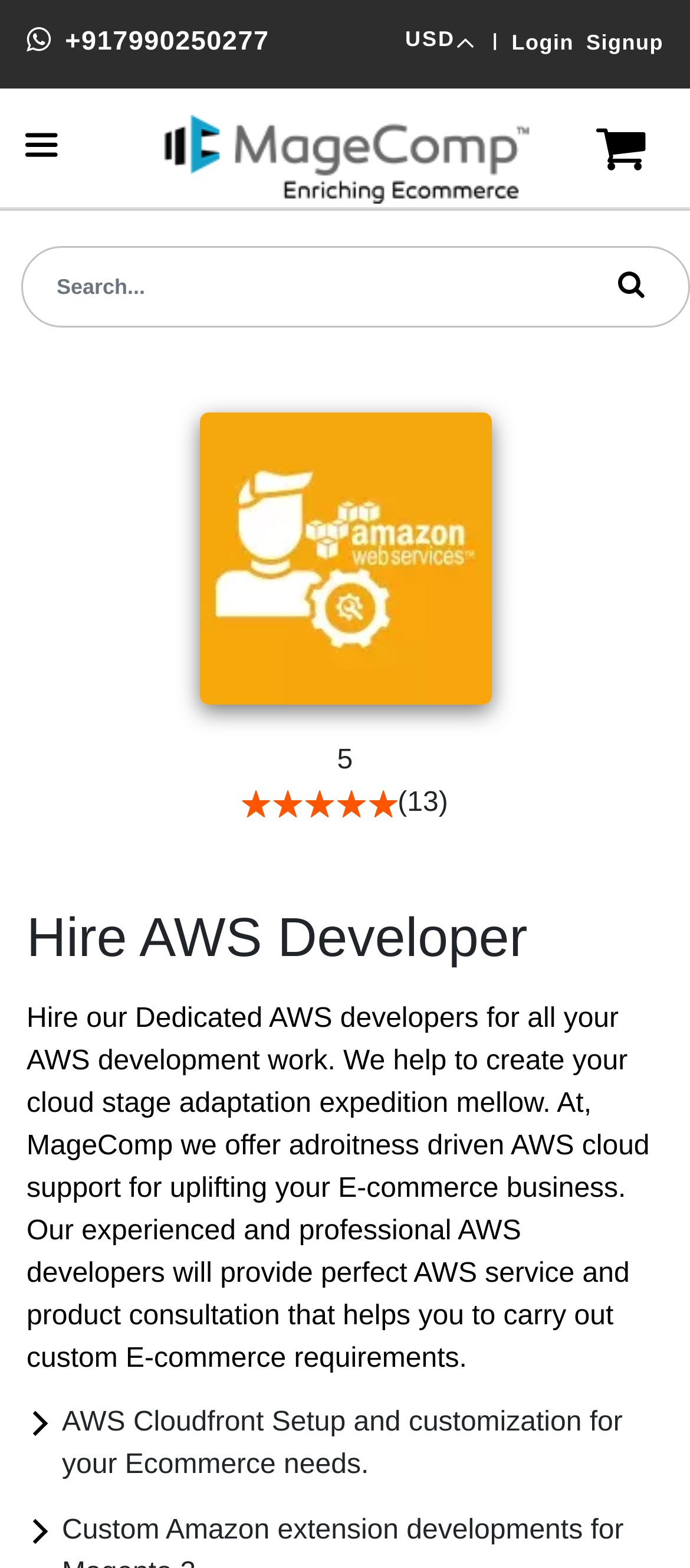Using the provided element description: "aria-label="Search" title="Search"", determine the bounding box coordinates of the corresponding UI element in the screenshot.

[0.839, 0.157, 0.993, 0.209]